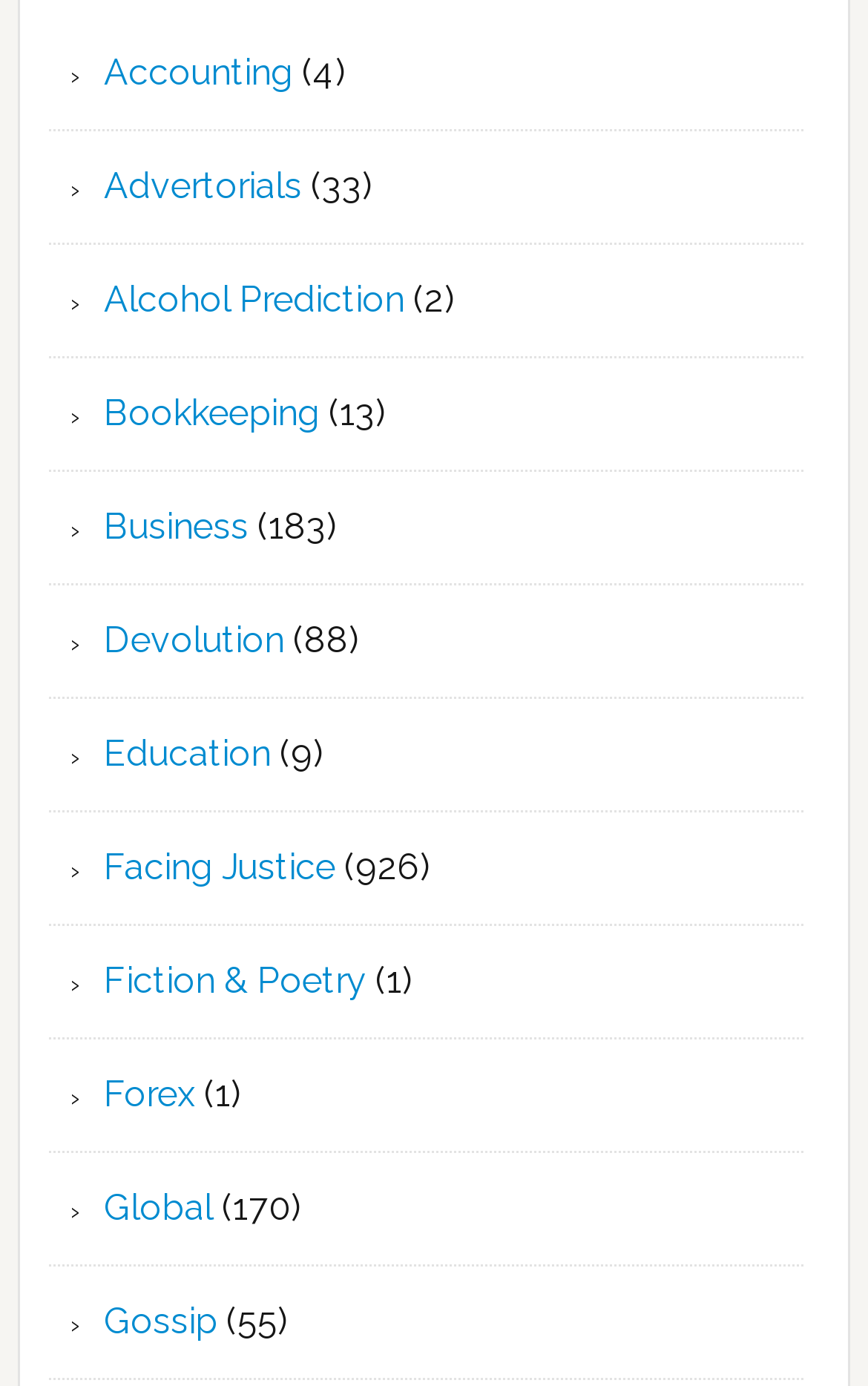What is the category with the fewest articles?
Based on the visual information, provide a detailed and comprehensive answer.

By examining the static text elements, I found that the category 'Fiction & Poetry' has the fewest articles, which is 1, indicated by the static text '(1)' next to the link 'Fiction & Poetry'.